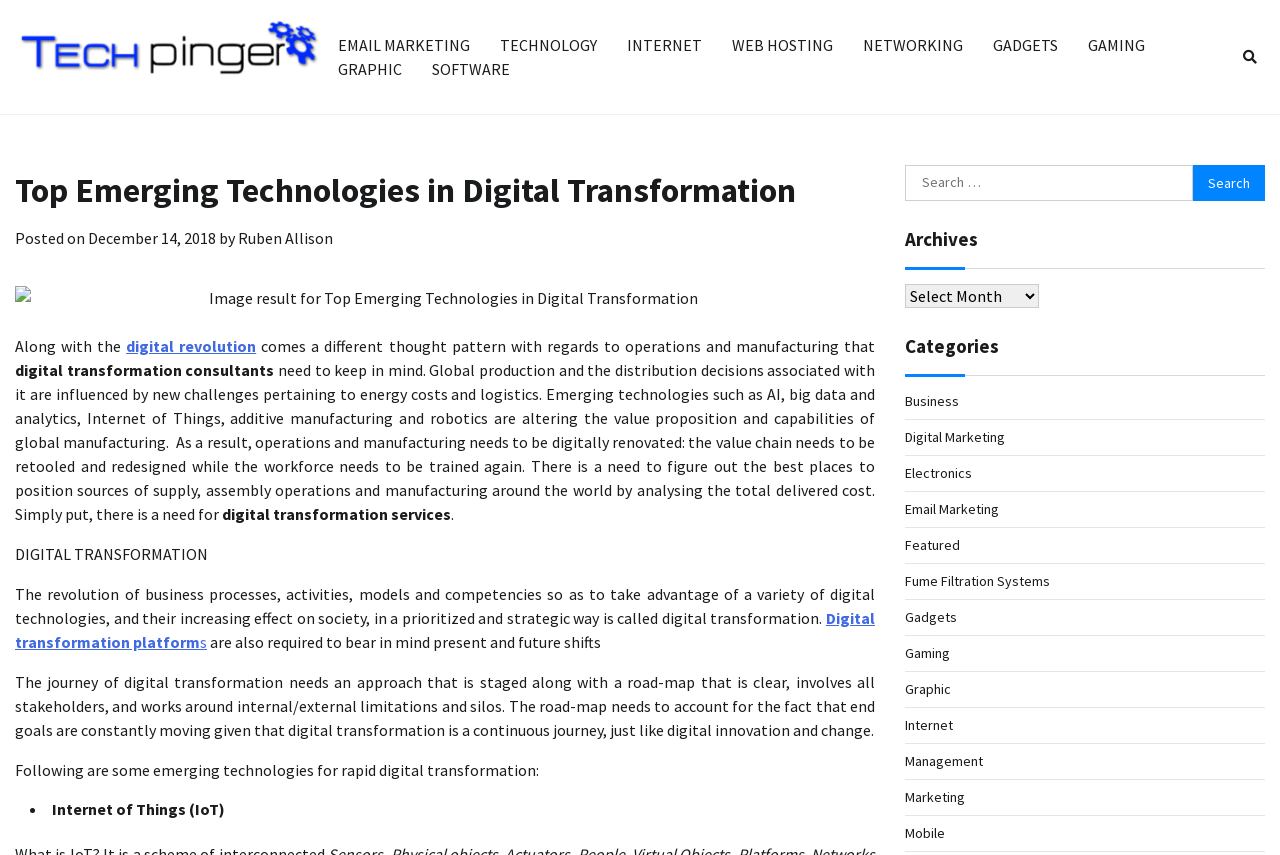Illustrate the webpage's structure and main components comprehensively.

The webpage is titled "Top Emerging Technologies in Digital Transformation - Tech Pinger" and has a logo image of "Tech Pinger" at the top left corner. Below the logo, there are several links to different categories, including "EMAIL MARKETING", "TECHNOLOGY", "INTERNET", "WEB HOSTING", "NETWORKING", "GADGETS", and "GAMING", arranged horizontally across the top of the page.

The main content of the page is divided into several sections. The first section has a heading "Top Emerging Technologies in Digital Transformation" and displays the date "December 14, 2018" and the author's name "Ruben Allison". Below this, there is an image related to the topic, followed by a paragraph of text that discusses the digital revolution and its impact on operations and manufacturing.

The next section has a heading "DIGITAL TRANSFORMATION" and provides a definition of the term. It also mentions the need for digital transformation services and the importance of considering present and future shifts.

The following section lists some emerging technologies for rapid digital transformation, including "Internet of Things (IoT)". This list is preceded by a brief introduction to the importance of digital transformation.

On the right side of the page, there is a search bar with a button labeled "Search". Below this, there are several links to archives, categories, and other topics, including "Business", "Digital Marketing", "Electronics", and "Gaming".